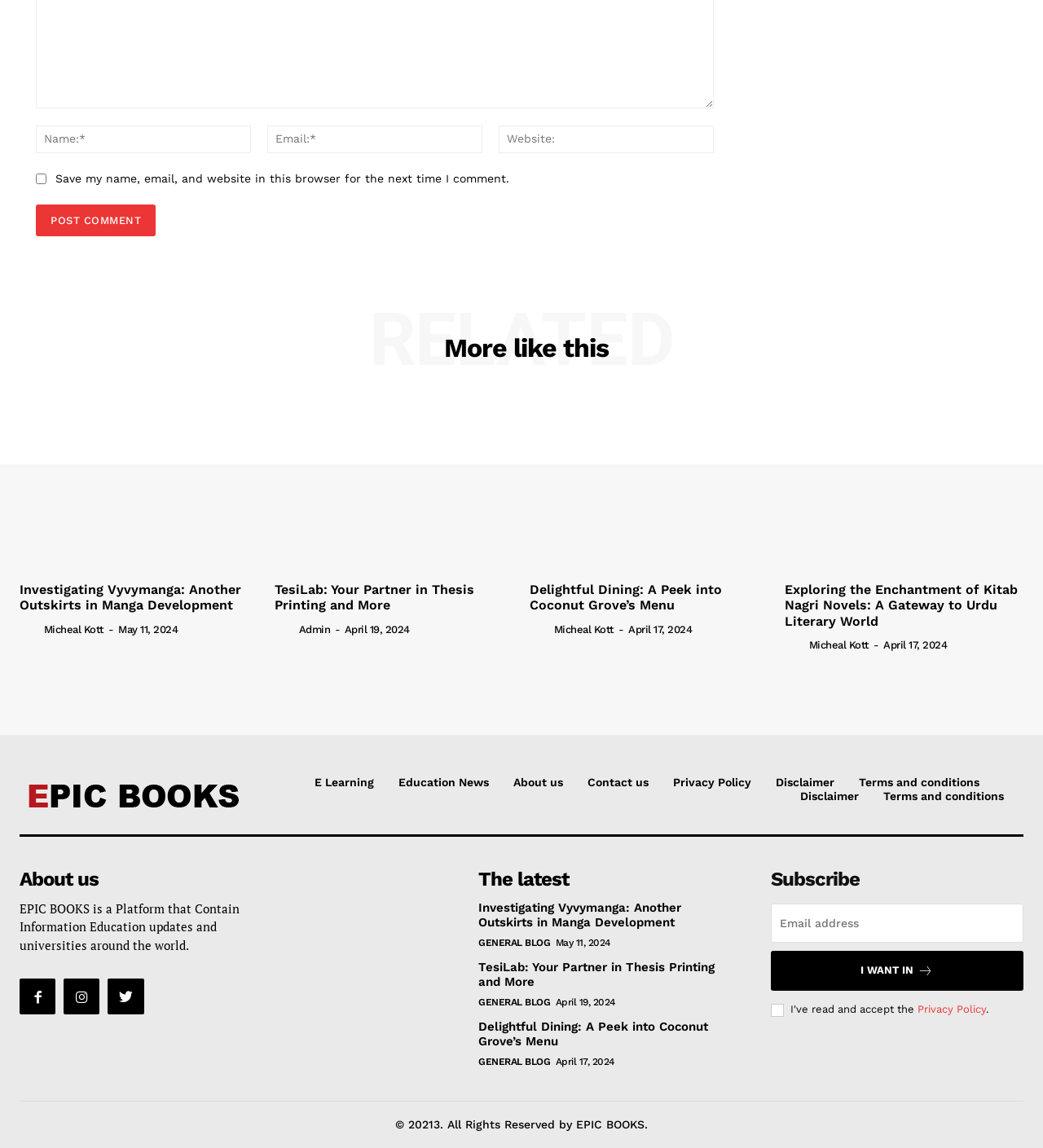Please specify the bounding box coordinates of the area that should be clicked to accomplish the following instruction: "Read more about 'Investigating Vyvymanga: Another Outskirts in Manga Development'". The coordinates should consist of four float numbers between 0 and 1, i.e., [left, top, right, bottom].

[0.019, 0.507, 0.248, 0.534]